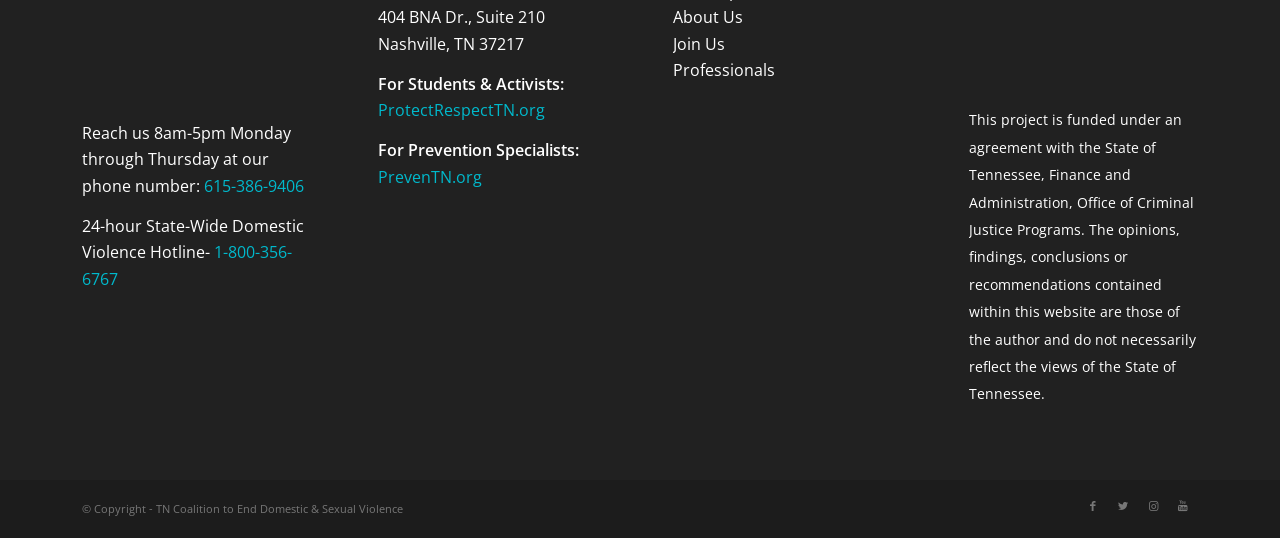What is the phone number to reach the organization?
Using the image as a reference, give an elaborate response to the question.

The phone number can be found in the top section of the webpage, where it says 'Reach us 8am-5pm Monday through Thursday at our phone number:' followed by the phone number 615-386-9406.